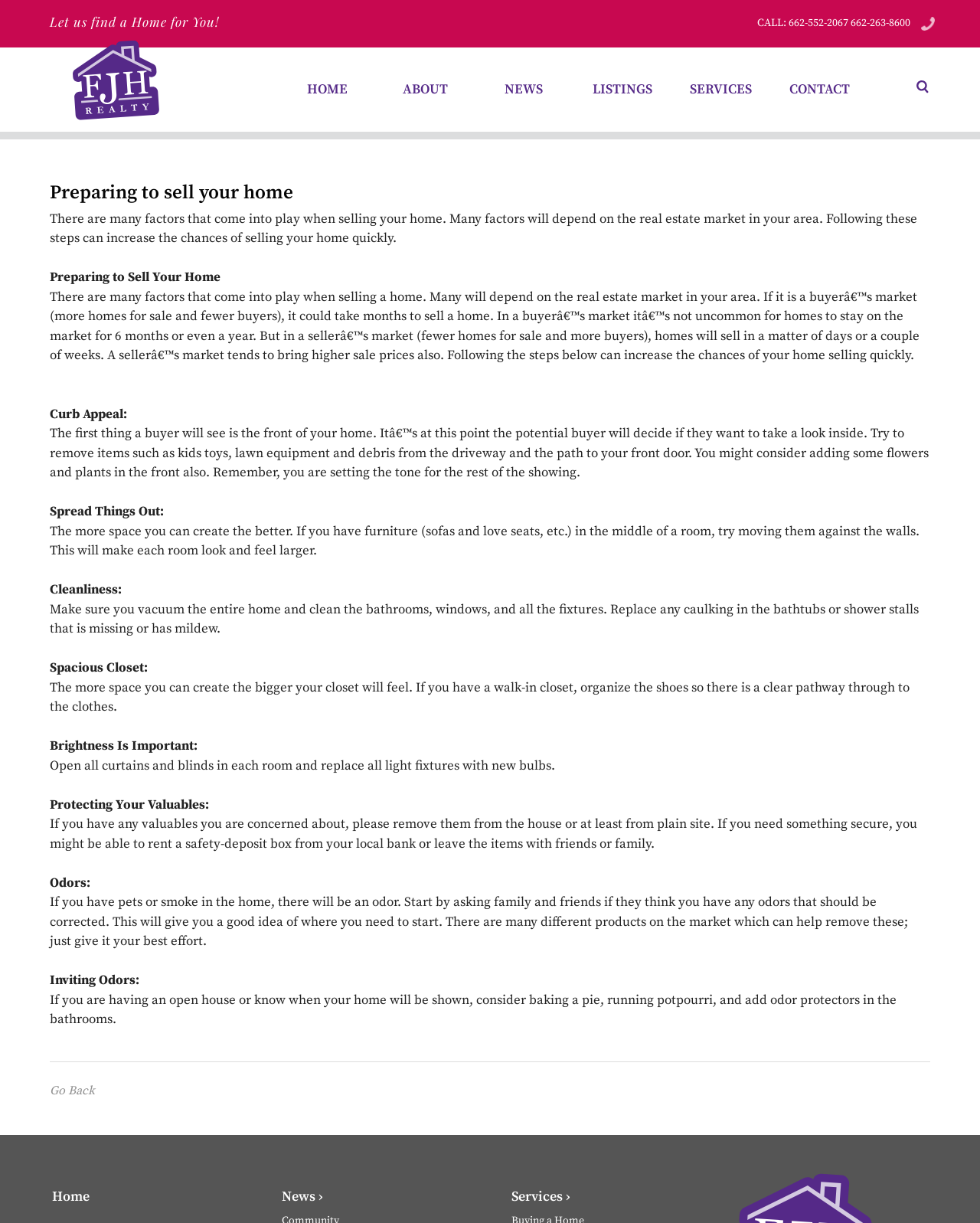Please study the image and answer the question comprehensively:
What is the recommended action for valuables during a home sale?

I found the recommended action by reading the static text elements and found that it is recommended to remove or secure valuables during a home sale to protect them.